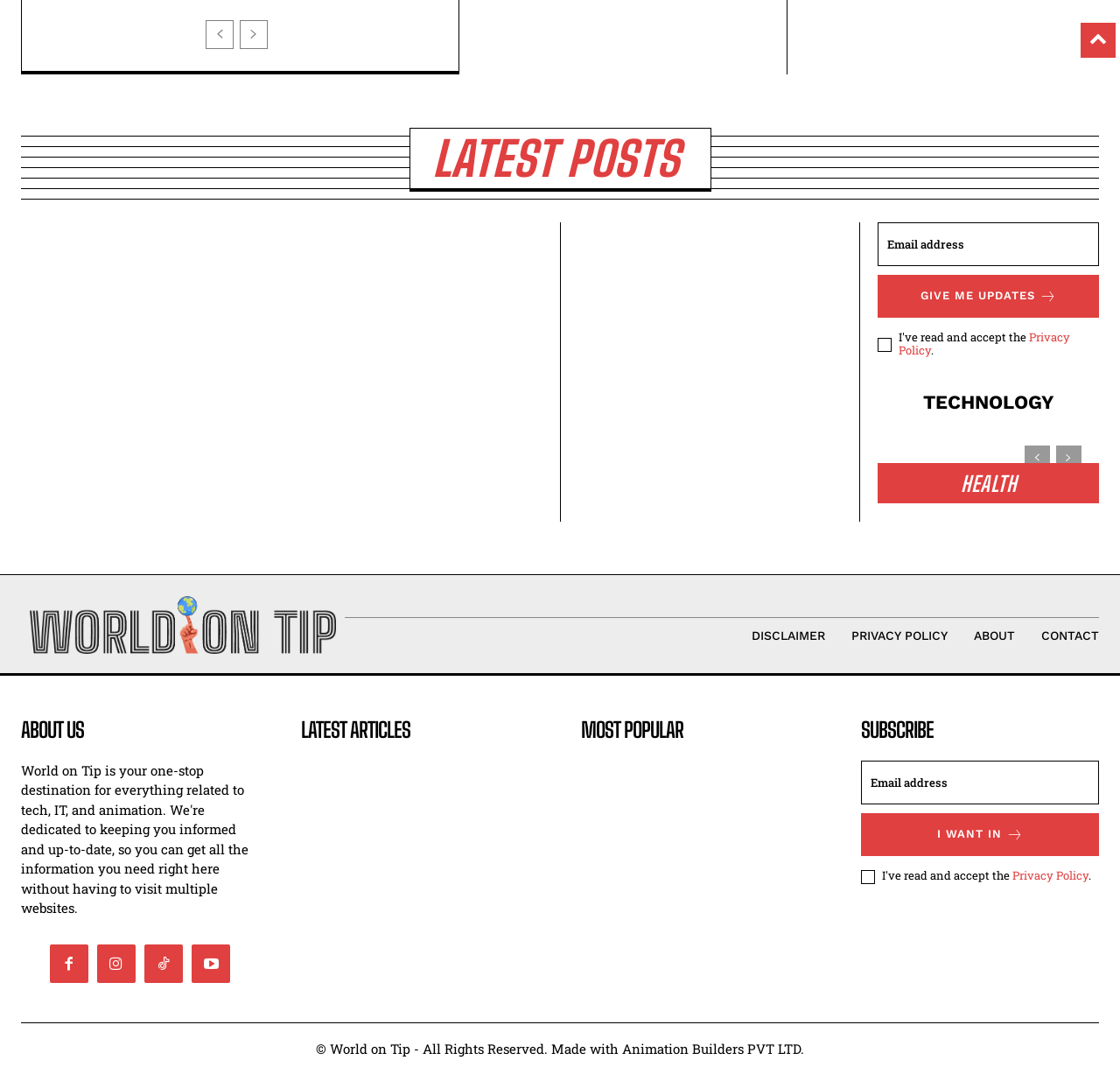Kindly determine the bounding box coordinates for the clickable area to achieve the given instruction: "go to 'Privacy Policy' page".

[0.803, 0.306, 0.956, 0.334]